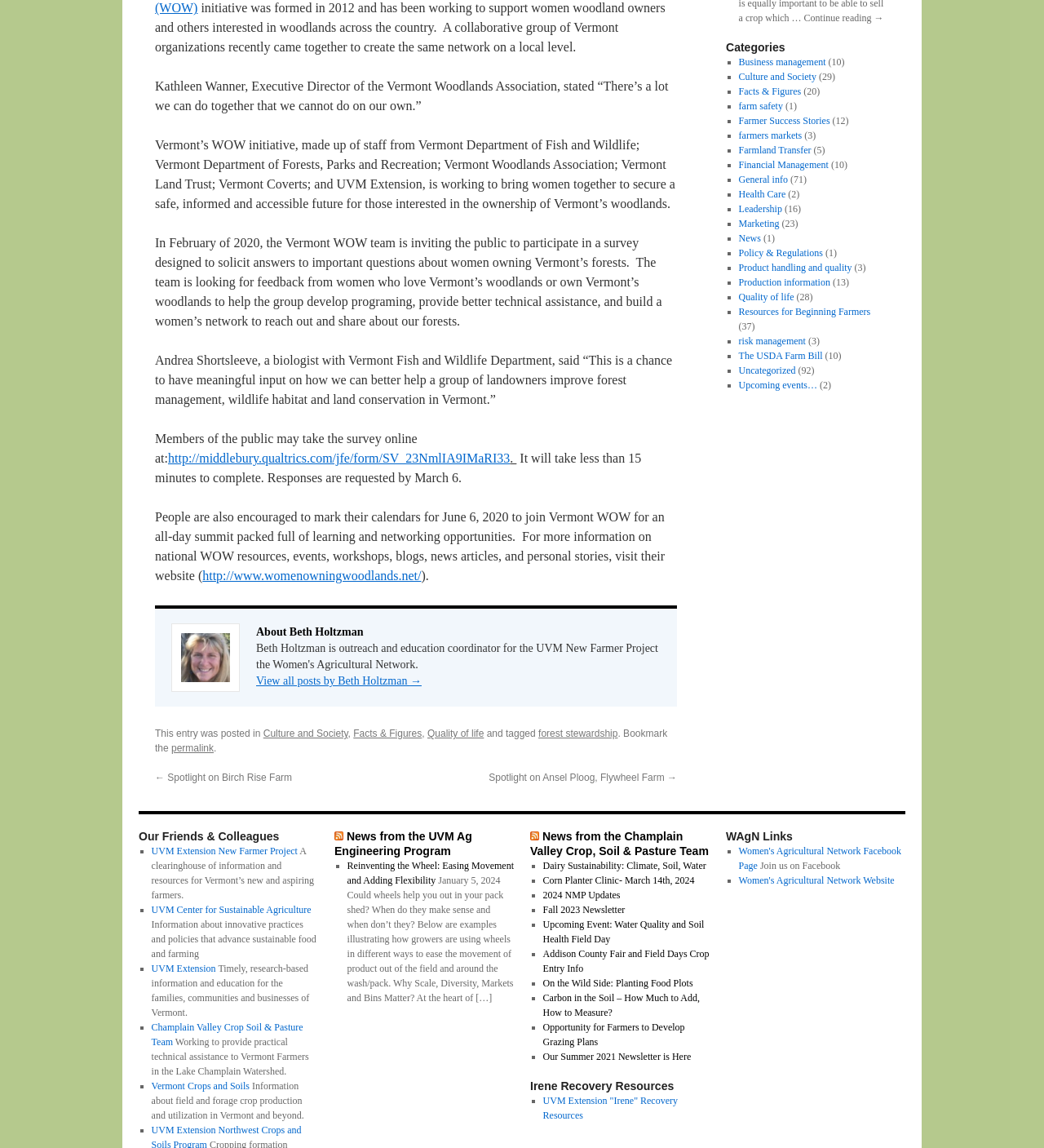From the webpage screenshot, predict the bounding box coordinates (top-left x, top-left y, bottom-right x, bottom-right y) for the UI element described here: Fall 2023 Newsletter

[0.52, 0.788, 0.599, 0.798]